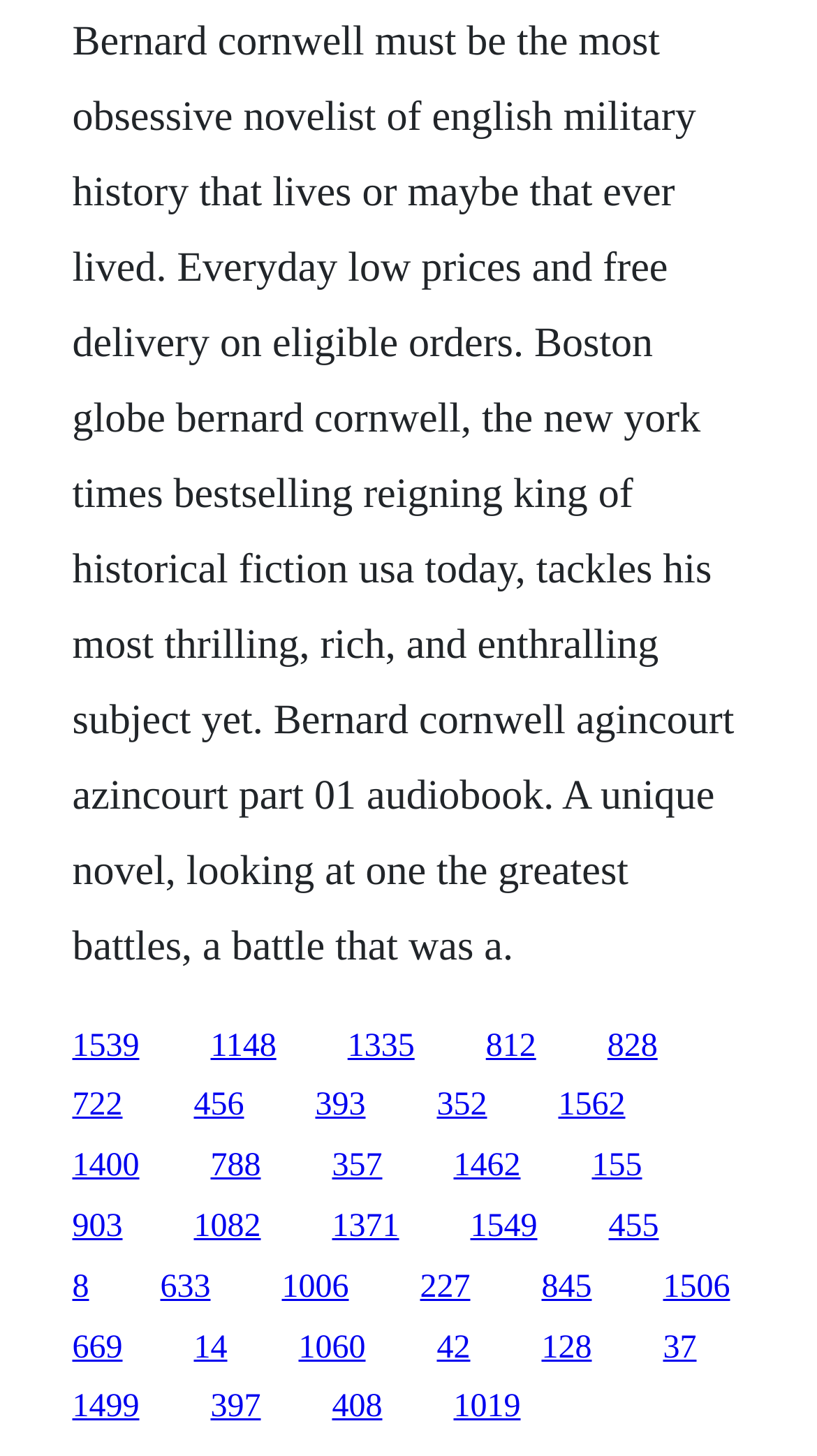Determine the bounding box coordinates of the element that should be clicked to execute the following command: "go to the fifth link".

[0.743, 0.706, 0.805, 0.73]